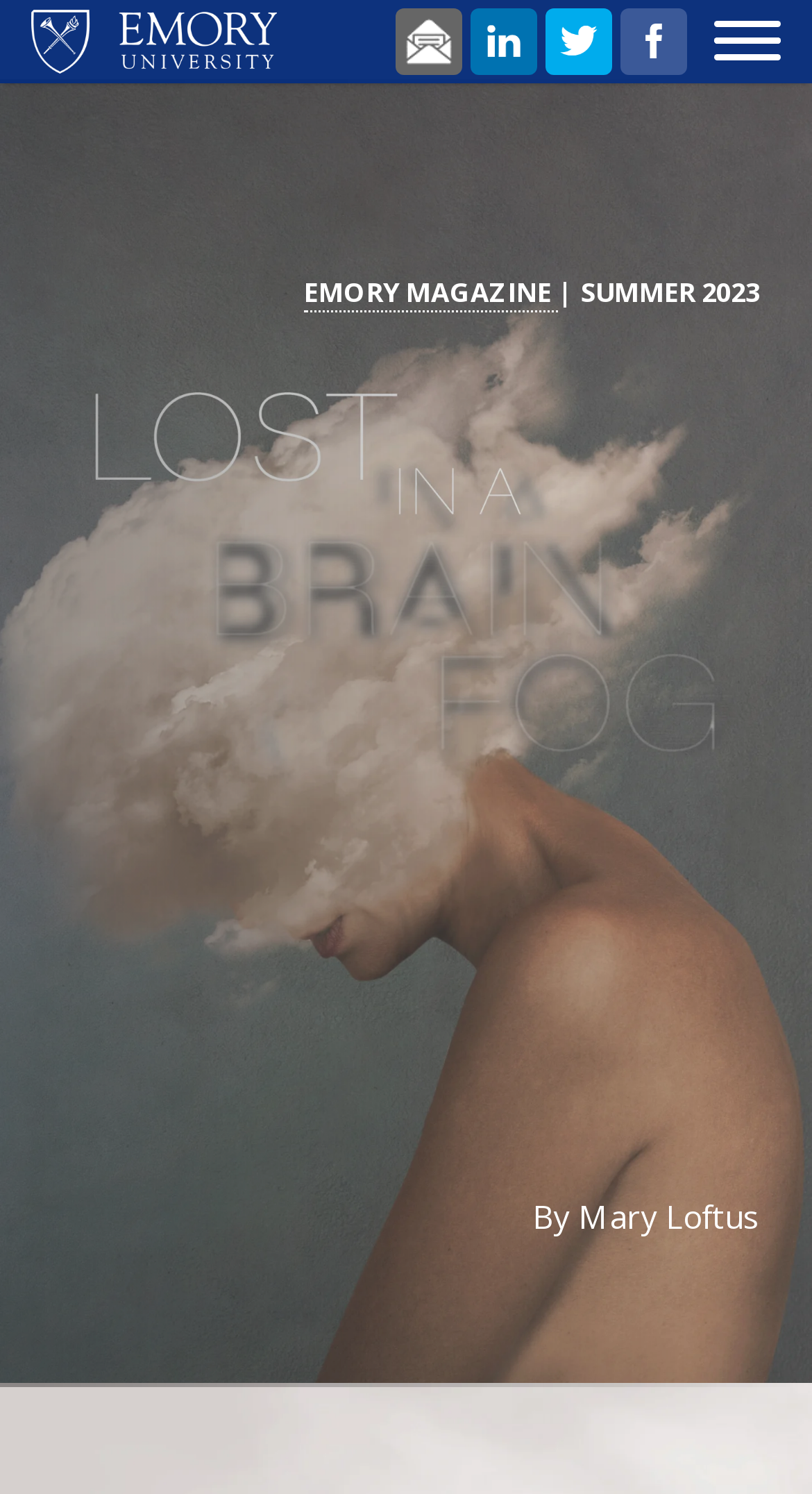Use a single word or phrase to answer the question: 
How many social media links are there?

4